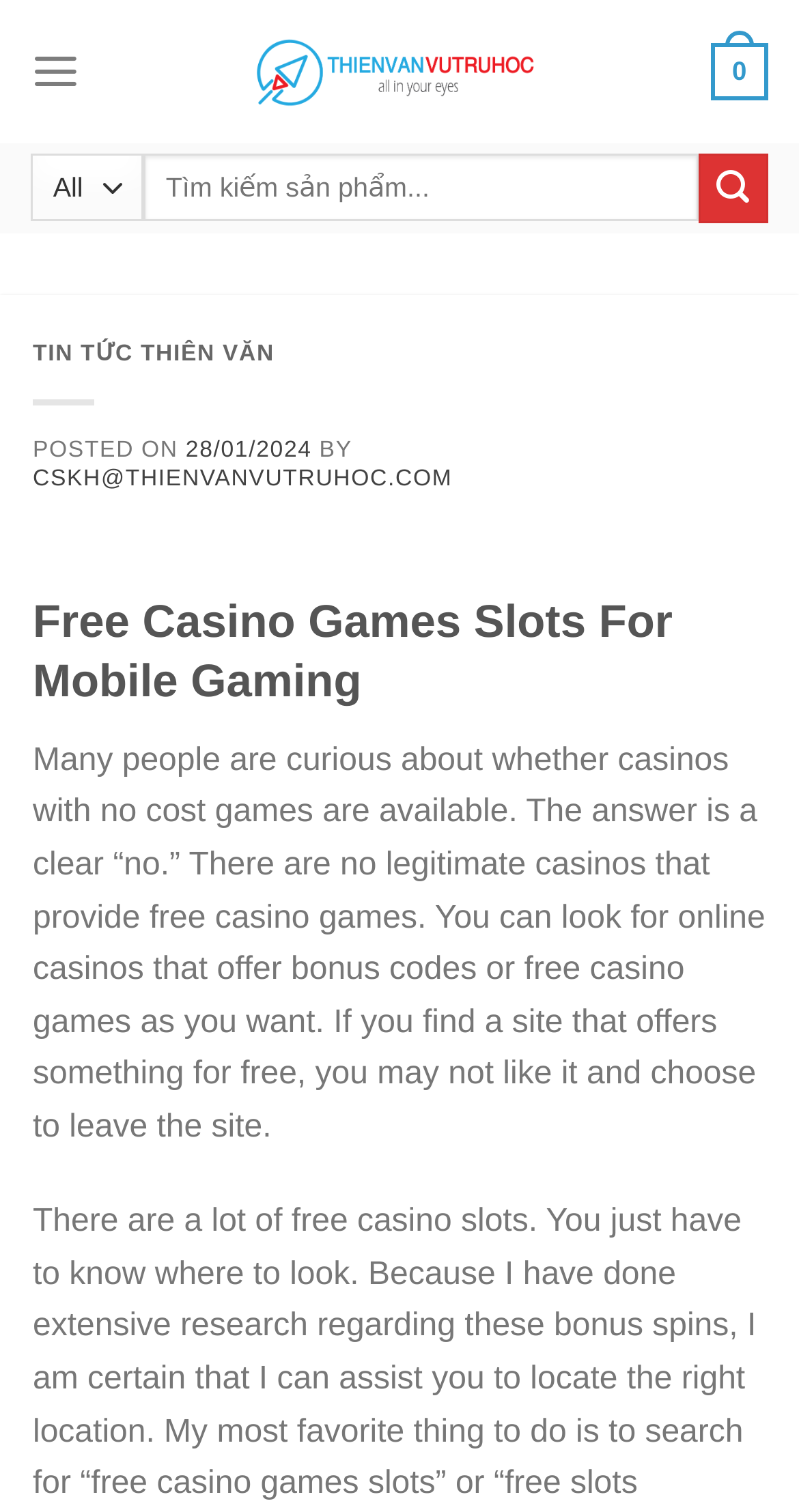What is the date of the article?
Ensure your answer is thorough and detailed.

The article has a time element with the text '28/01/2024', which suggests that the article was posted on this date.